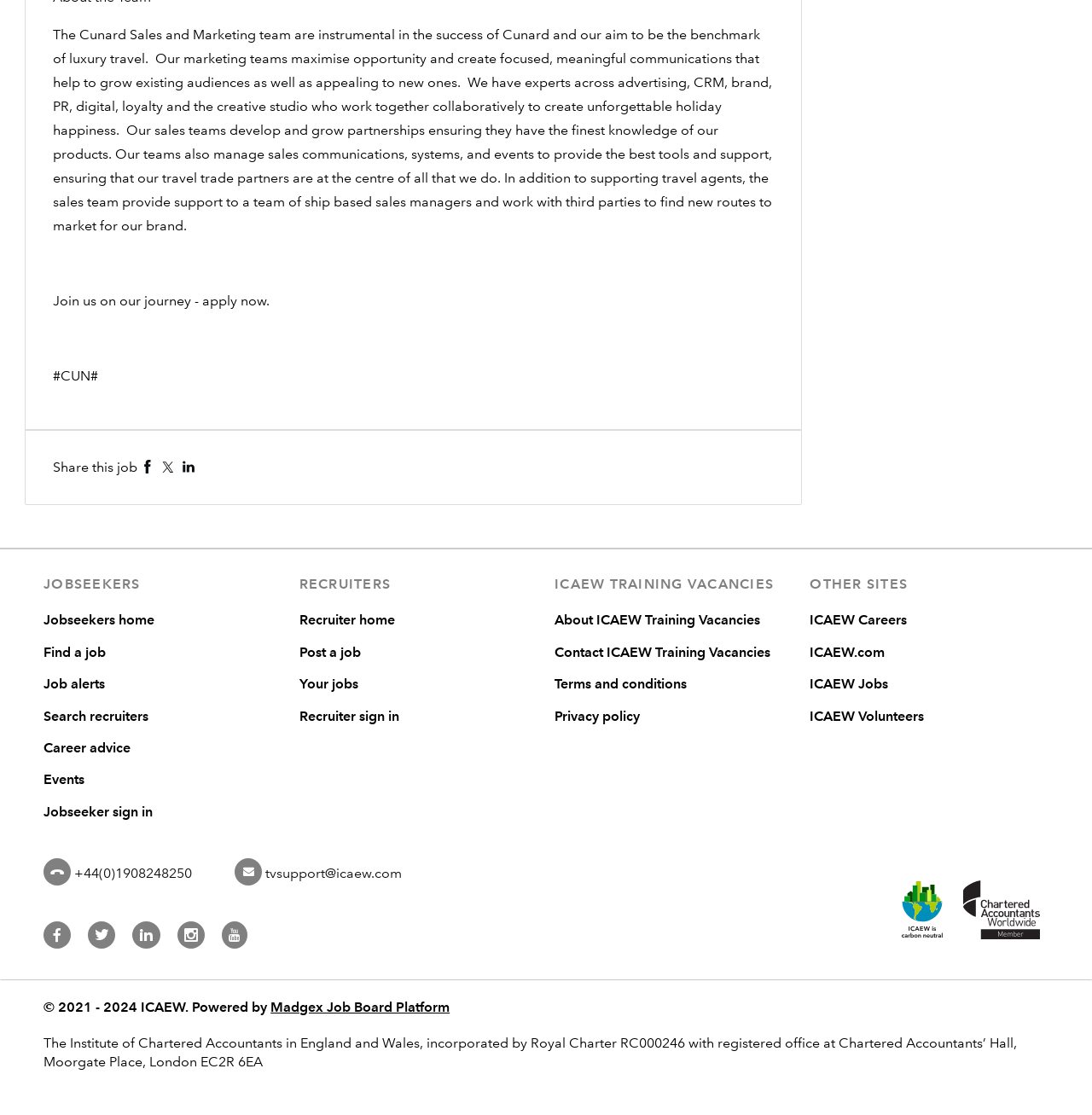Find the bounding box coordinates for the UI element whose description is: "alt="DISK Sessions" name="img3760_71d0_14"". The coordinates should be four float numbers between 0 and 1, in the format [left, top, right, bottom].

None